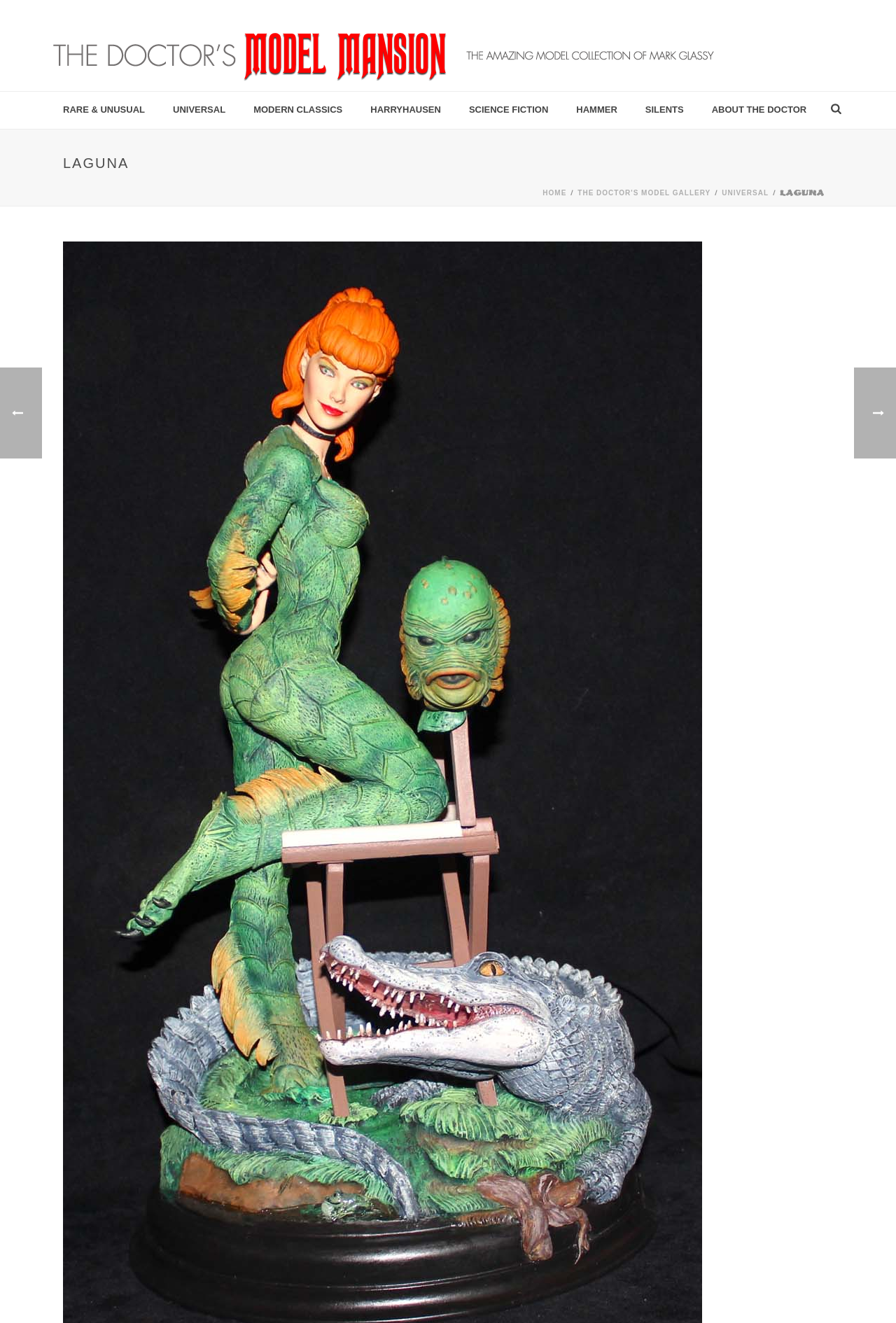Please provide a one-word or short phrase answer to the question:
What is the name of the website?

Laguna